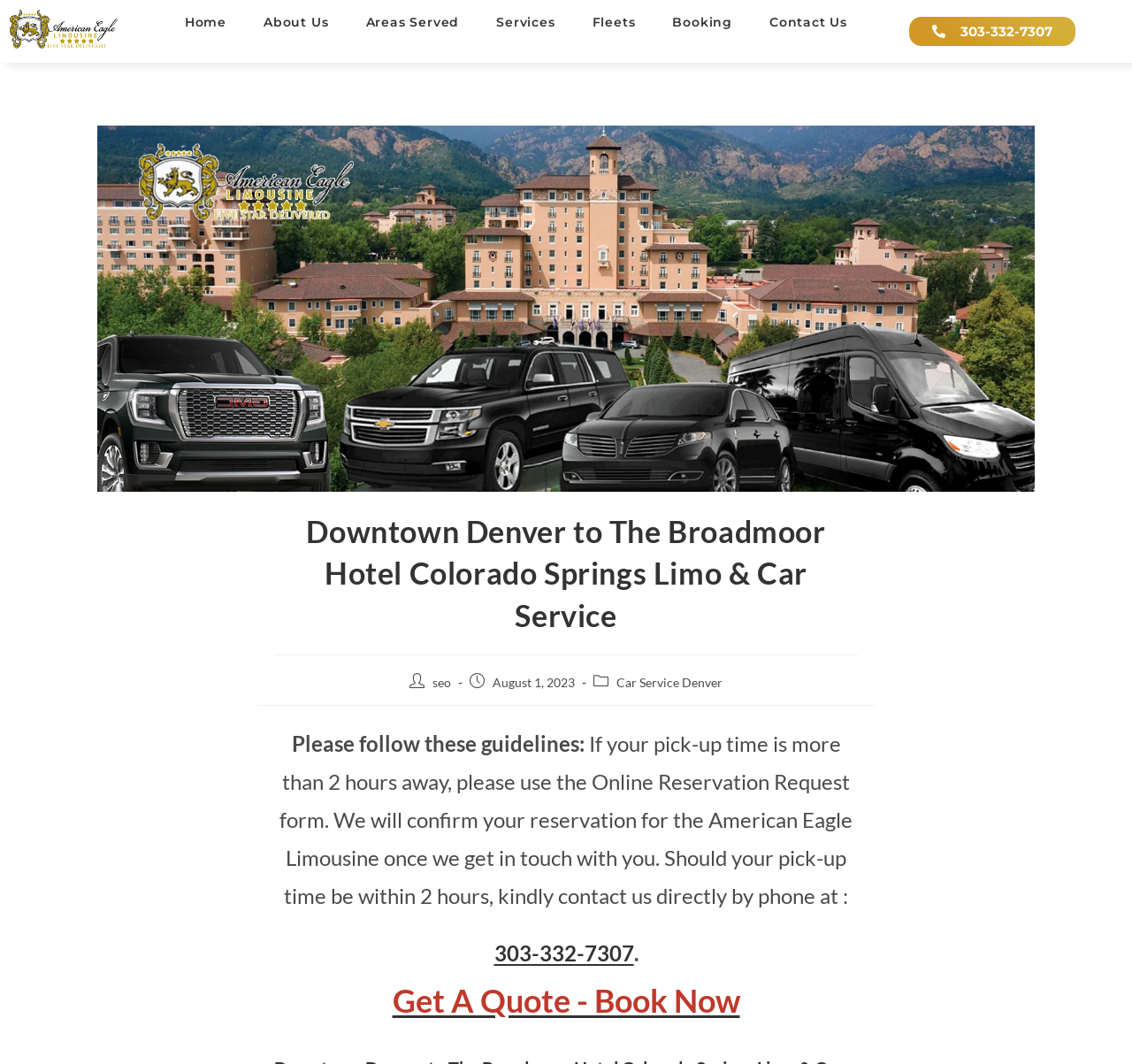Identify the bounding box coordinates of the clickable region to carry out the given instruction: "Click on the 'Home' link".

[0.147, 0.015, 0.216, 0.027]